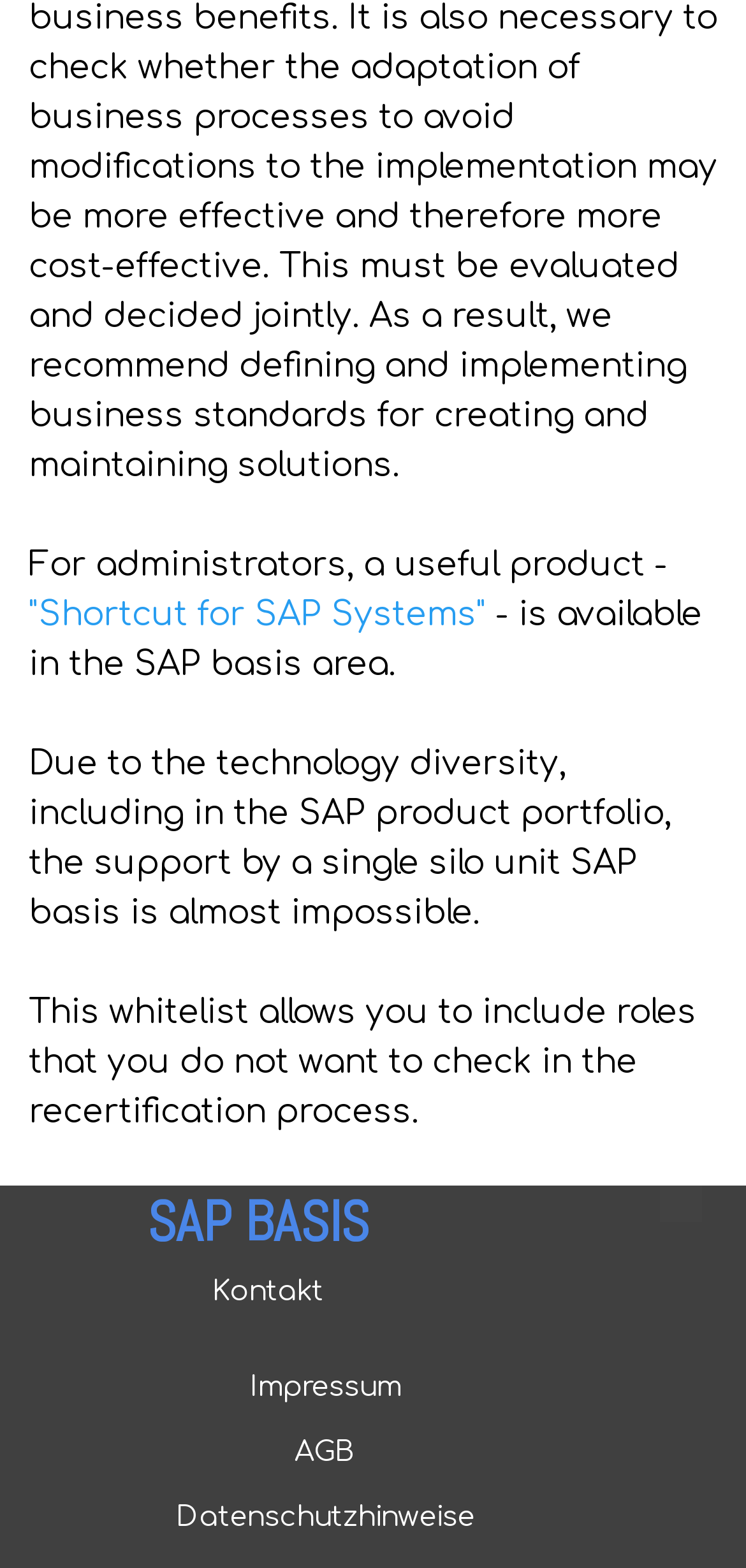How many links are available in the footer?
Refer to the image and provide a concise answer in one word or phrase.

4